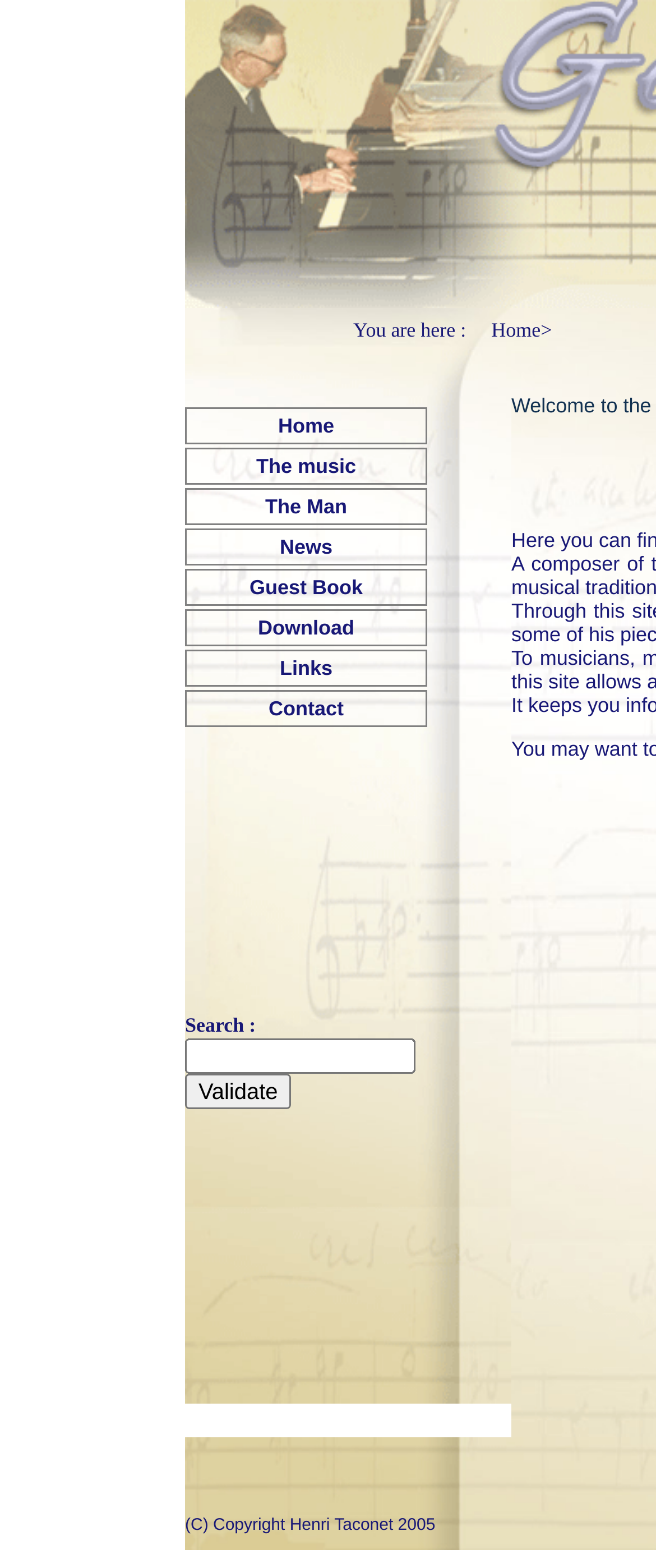What is the purpose of the textbox and button at the bottom of the left section?
Look at the screenshot and provide an in-depth answer.

The textbox and button at the bottom of the left section are likely for searching purposes, as the label 'Search :' is present above the textbox and the button is labeled 'Validate'.